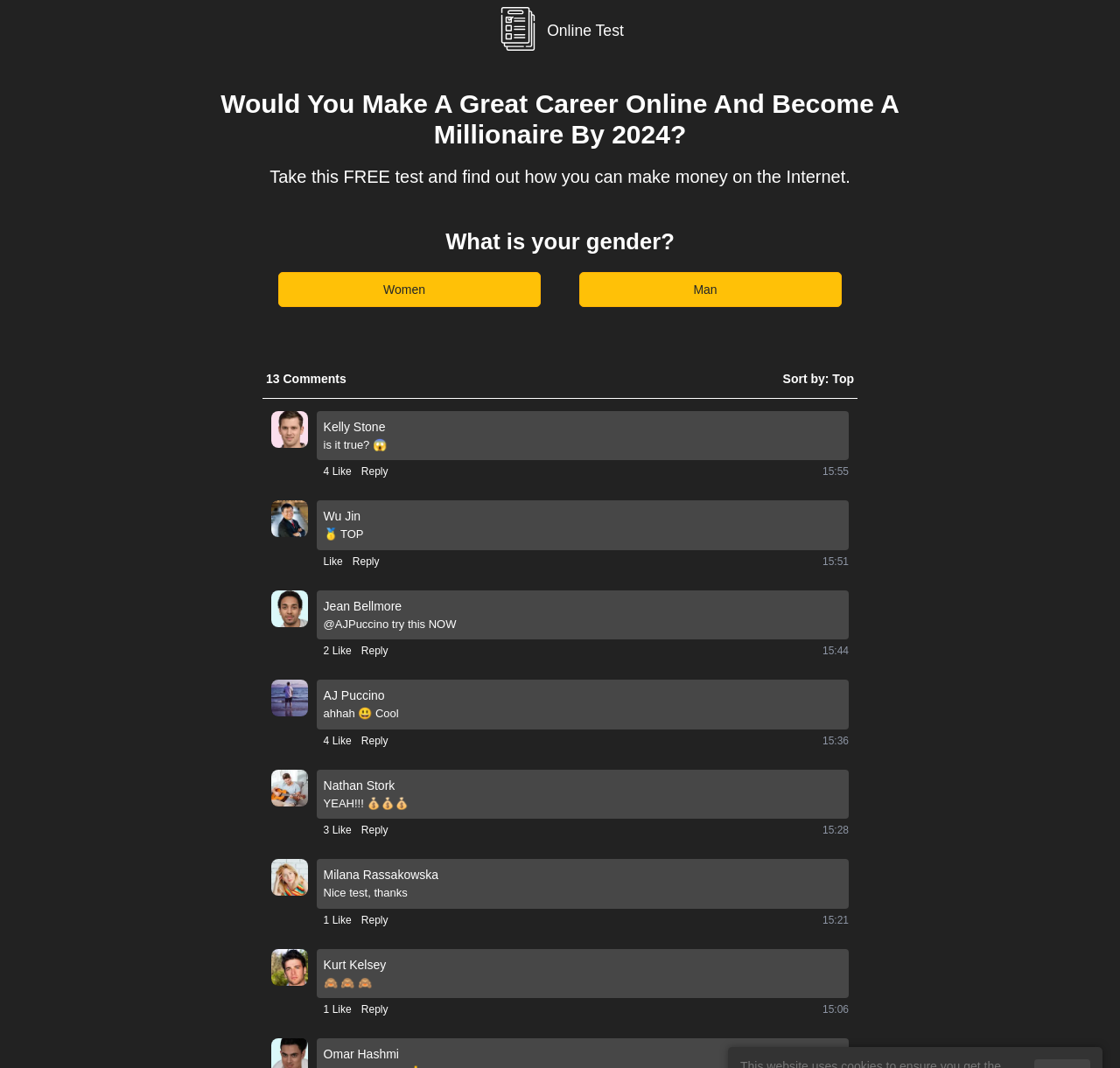Please provide the bounding box coordinates for the element that needs to be clicked to perform the instruction: "Click the 'Man' button". The coordinates must consist of four float numbers between 0 and 1, formatted as [left, top, right, bottom].

[0.517, 0.255, 0.752, 0.287]